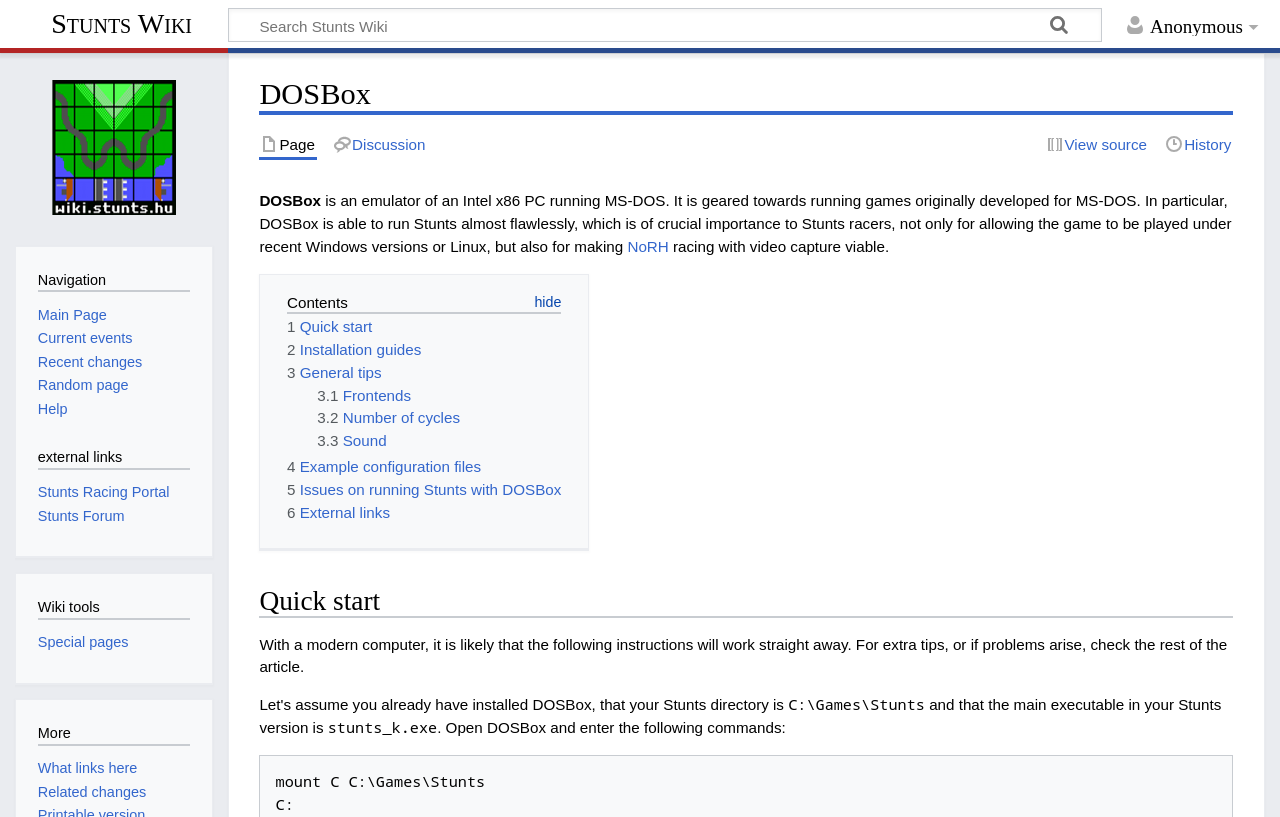Answer the question below using just one word or a short phrase: 
What is DOSBox?

An emulator of an Intel x86 PC running MS-DOS